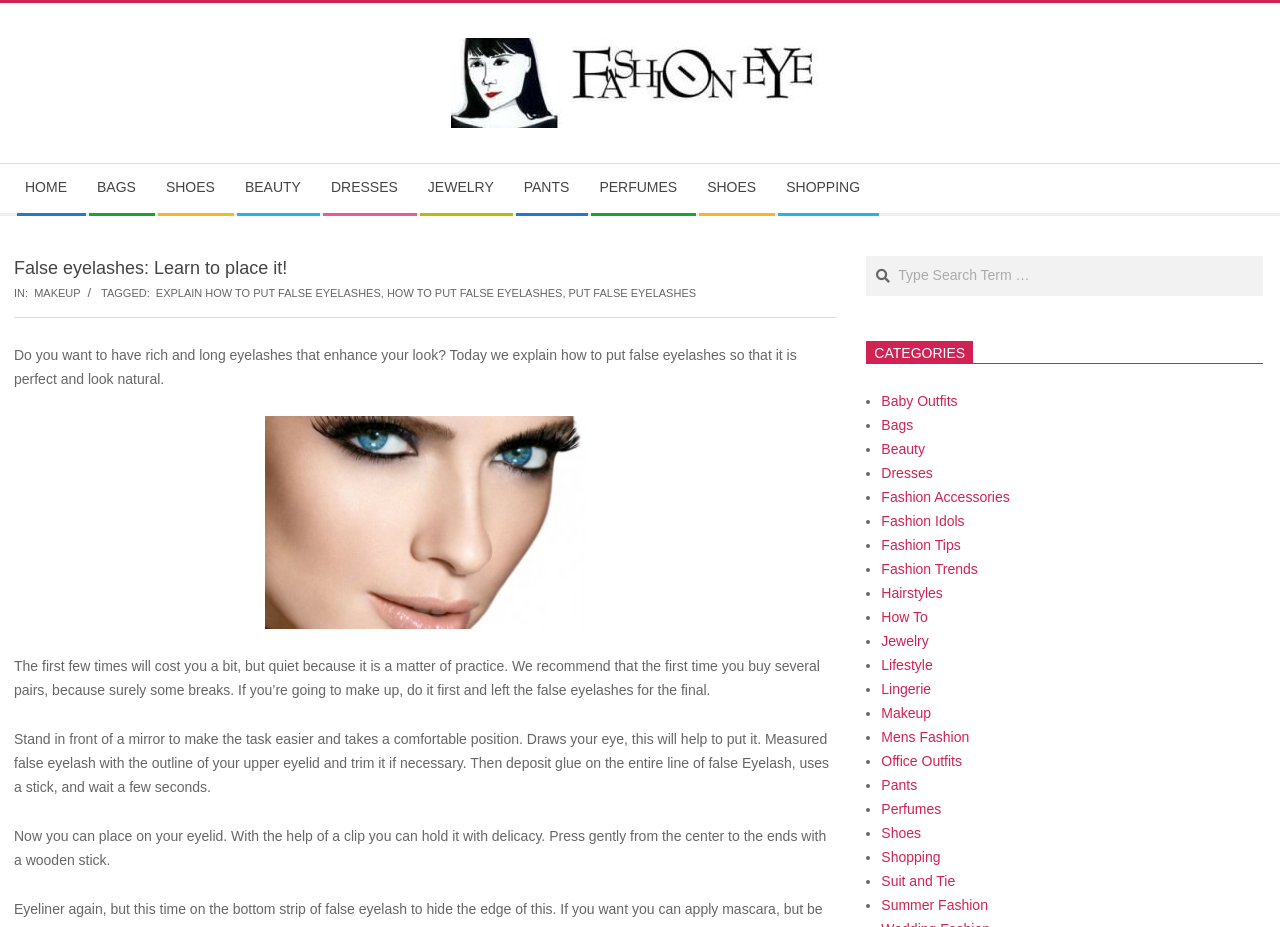Using the provided description: "alt="false eyelashes" title="false eyelashes"", find the bounding box coordinates of the corresponding UI element. The output should be four float numbers between 0 and 1, in the format [left, top, right, bottom].

[0.011, 0.449, 0.654, 0.678]